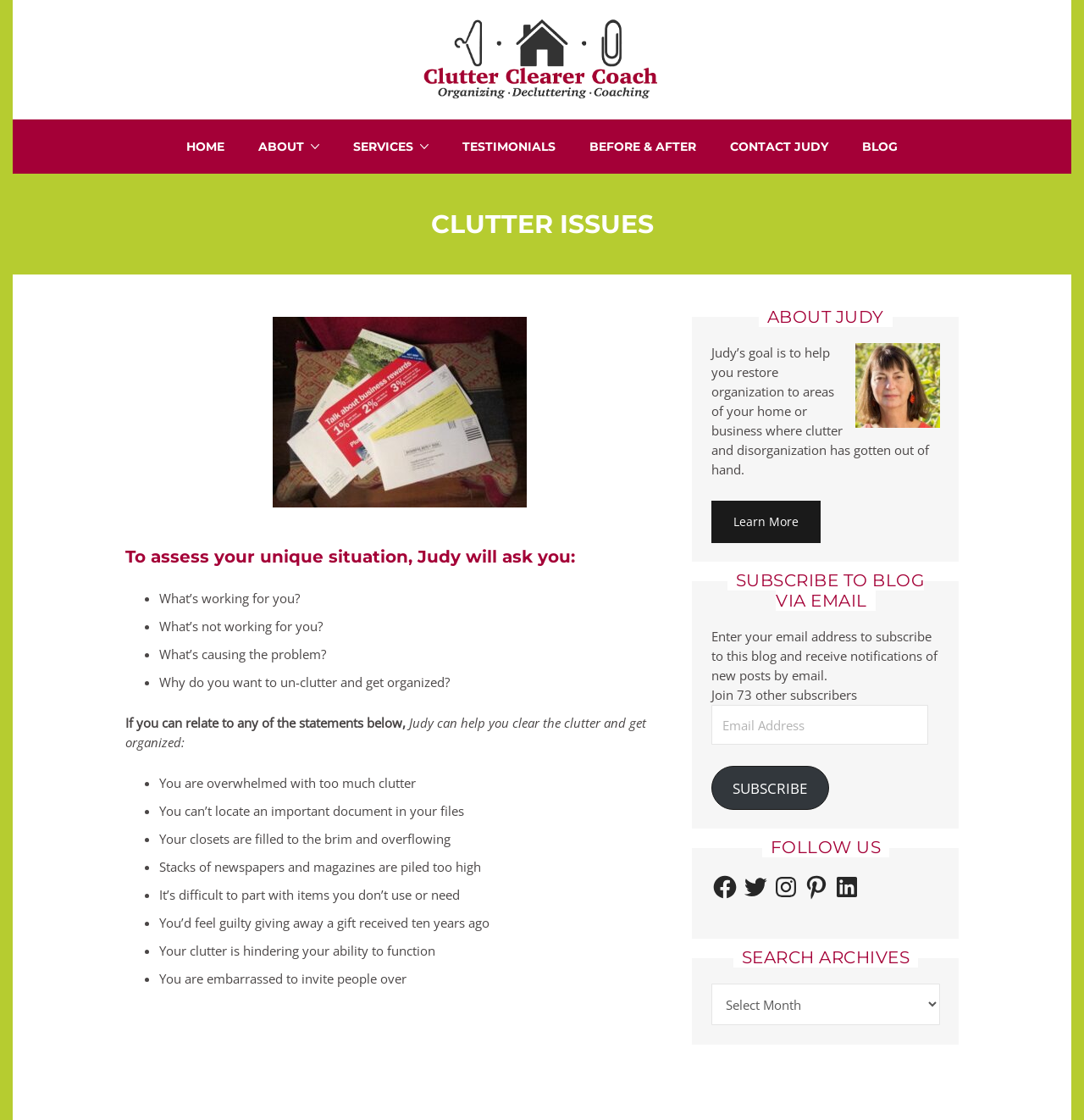How many links are in the navigation menu?
Based on the image, respond with a single word or phrase.

8